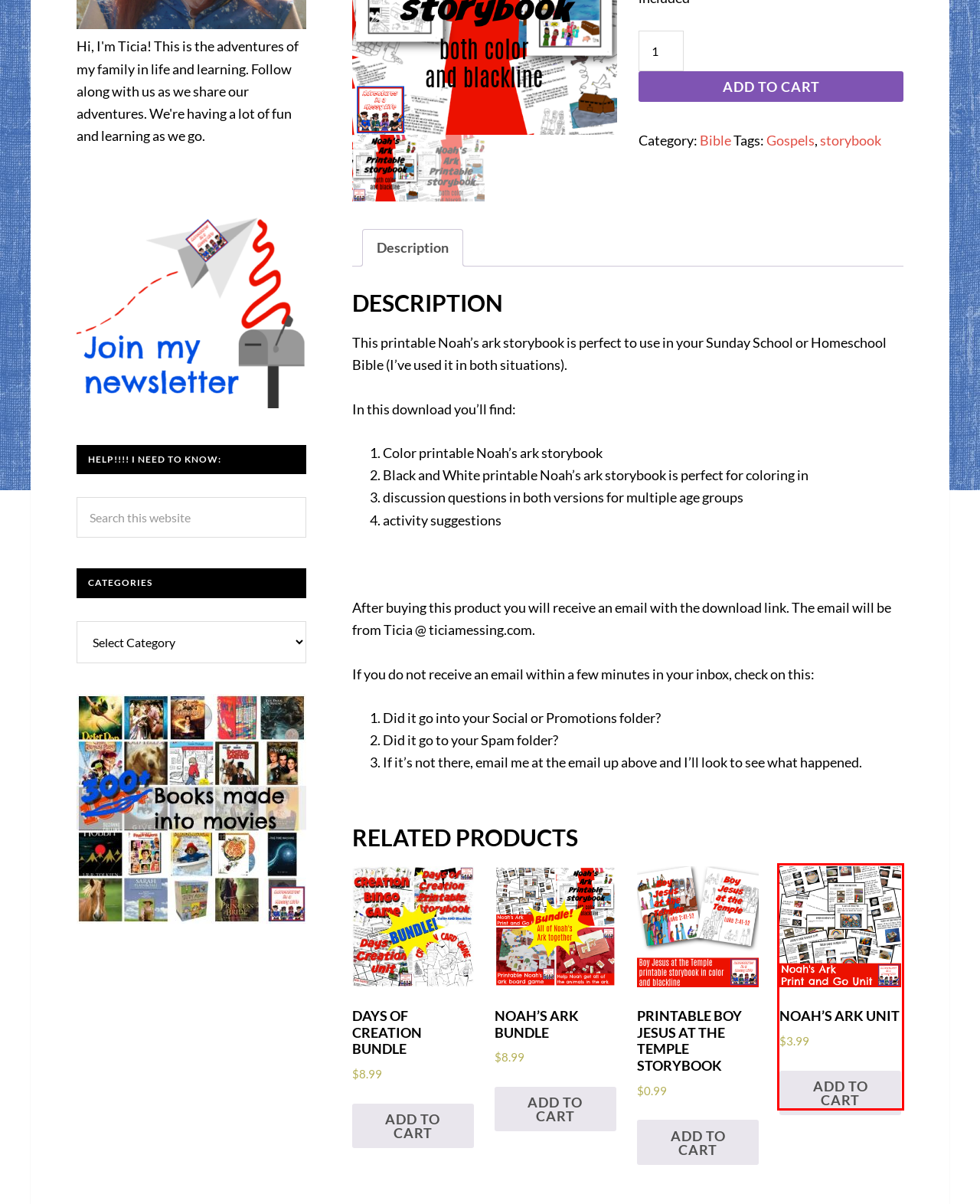View the screenshot of the webpage containing a red bounding box around a UI element. Select the most fitting webpage description for the new page shown after the element in the red bounding box is clicked. Here are the candidates:
A. Noah's Ark Bundle - Adventures in a Messy Life
B. Gospels Archives - Adventures in a Messy Life
C. storybook Archives - Adventures in a Messy Life
D. Printable Boy Jesus at the Temple Storybook - Adventures in a Messy Life
E. Noah's Ark Unit - Adventures in a Messy Life
F. Over 300 books made into movies to enjoy with your family Books made into movie by grade level
G. Days of Creation Bundle - Adventures in a Messy Life
H. Bible Archives - Adventures in a Messy Life

E